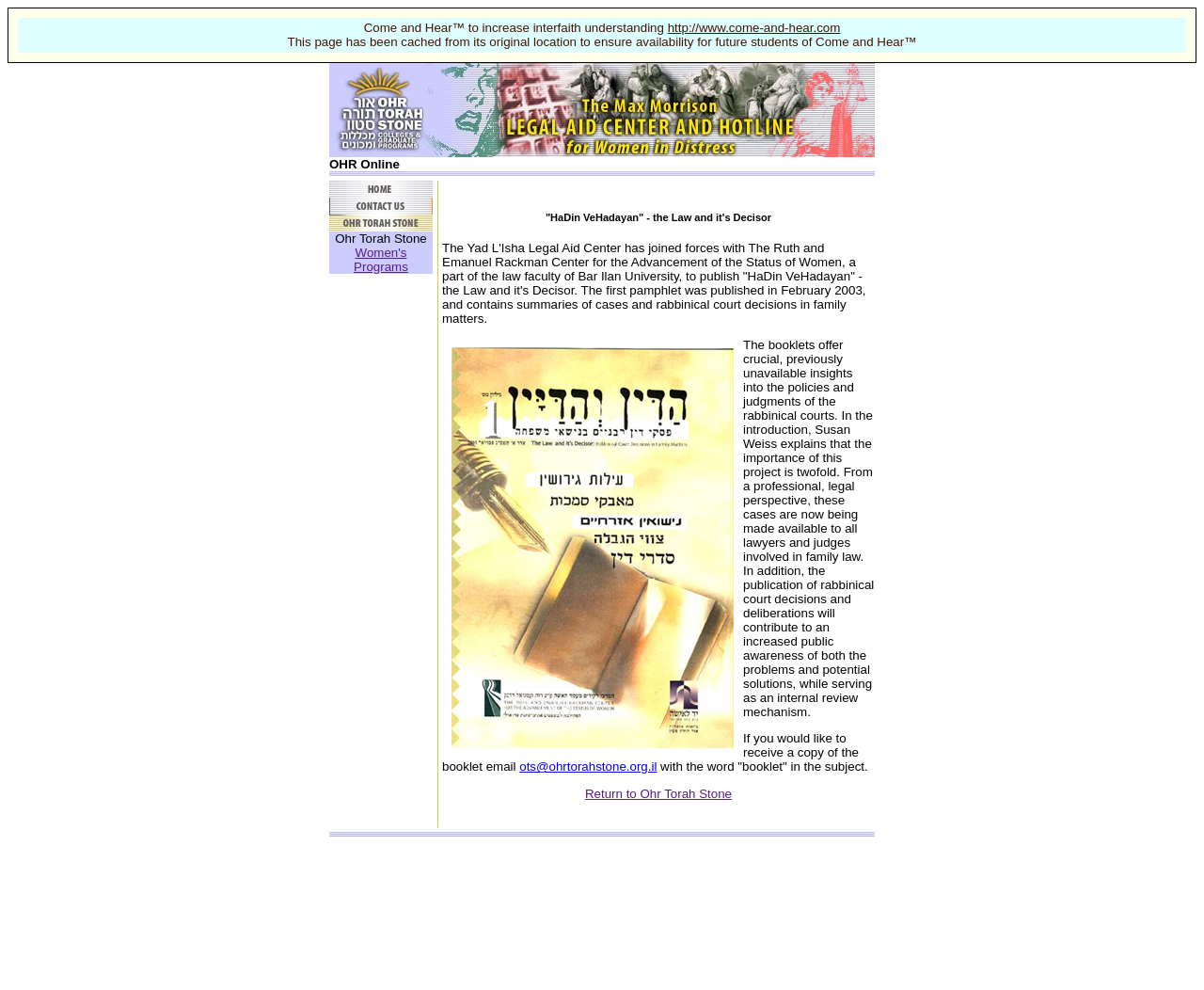Determine the bounding box coordinates of the clickable element to complete this instruction: "Search for products". Provide the coordinates in the format of four float numbers between 0 and 1, [left, top, right, bottom].

None